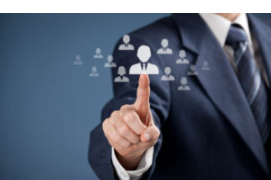What is the color of the backdrop?
Analyze the image and provide a thorough answer to the question.

The muted blue backdrop enhances the professional ambiance, which is fitting for a business context.